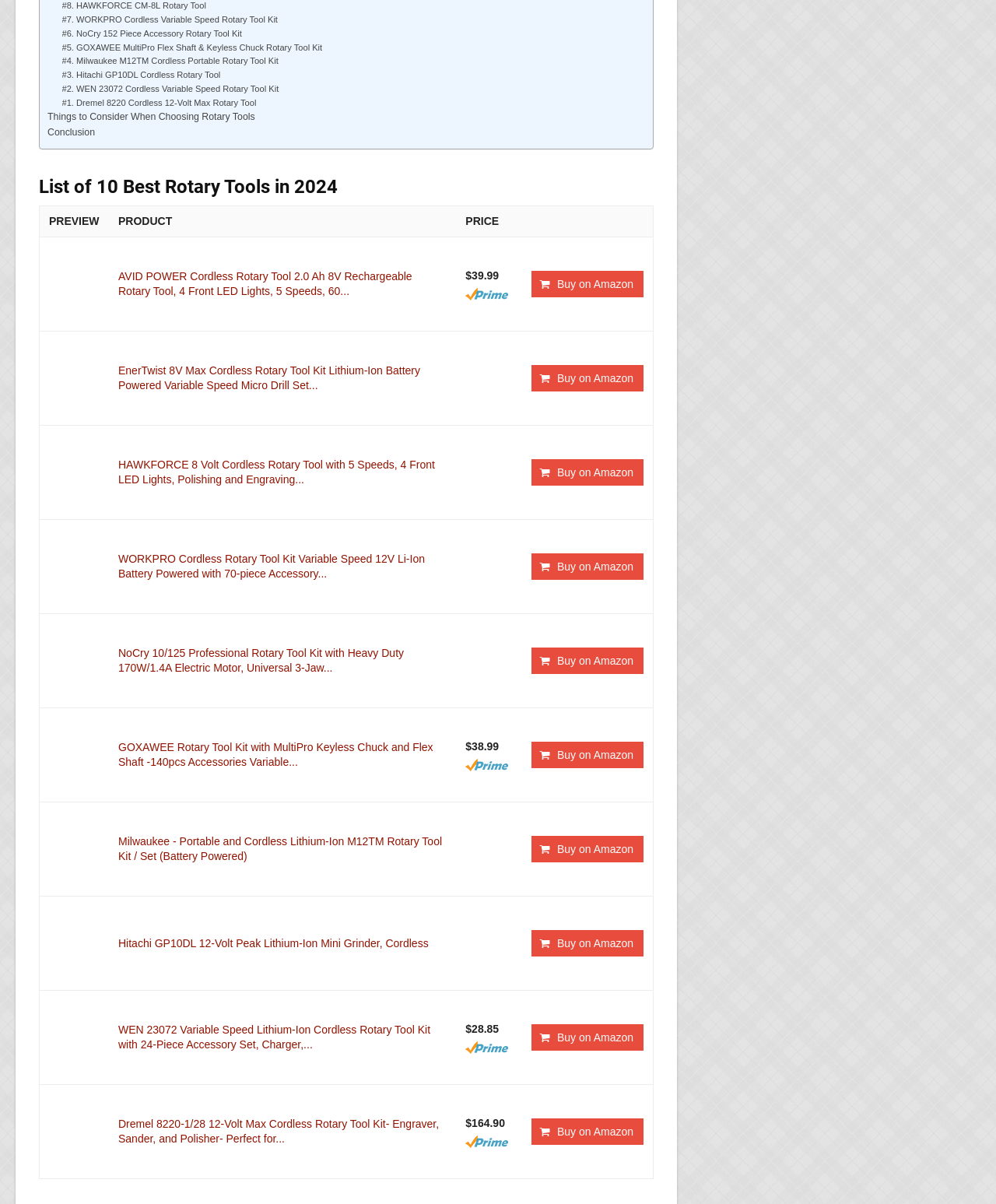Please find the bounding box coordinates for the clickable element needed to perform this instruction: "Contact us for more information".

None